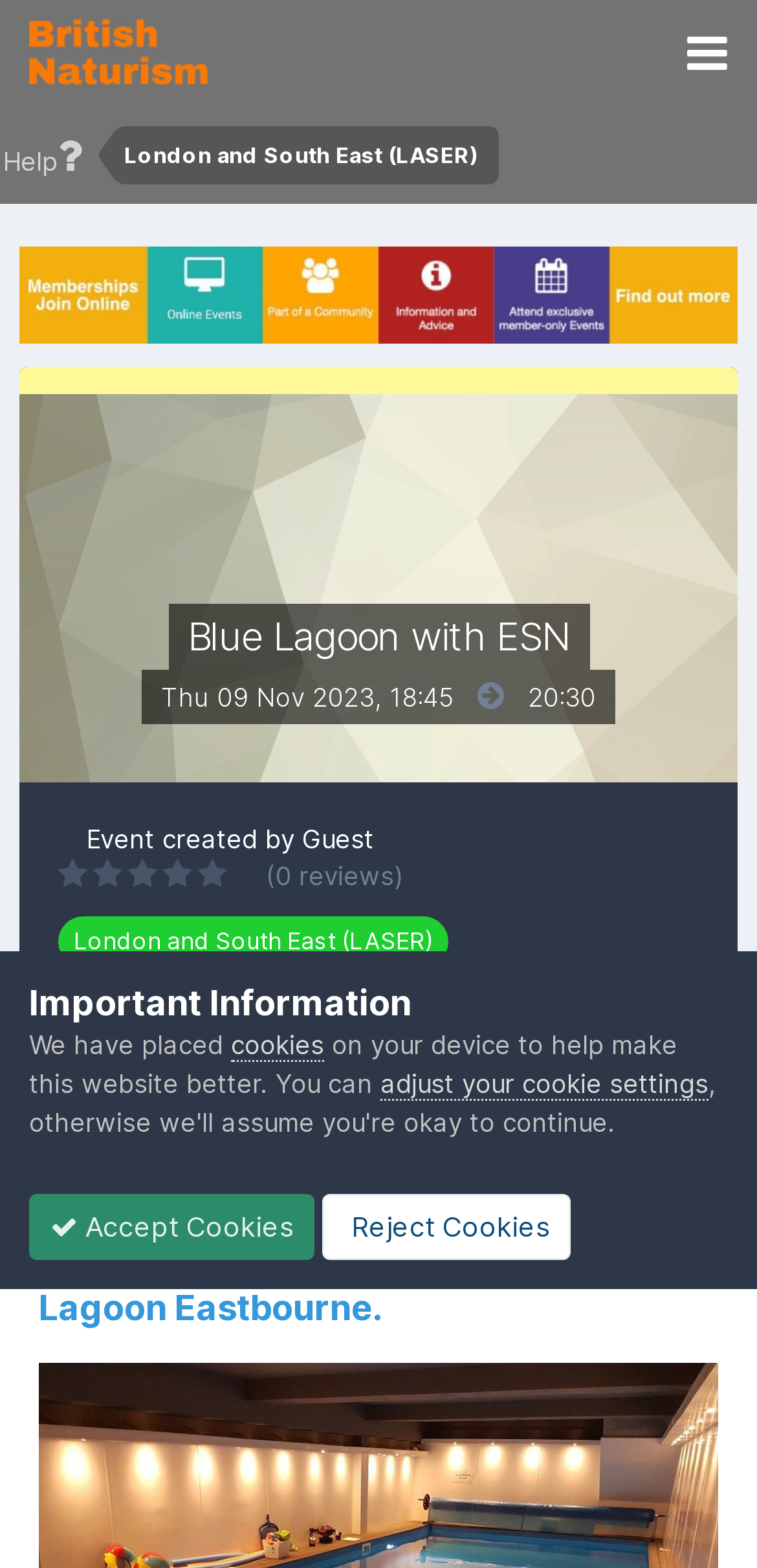Please extract the primary headline from the webpage.

Blue Lagoon with ESN